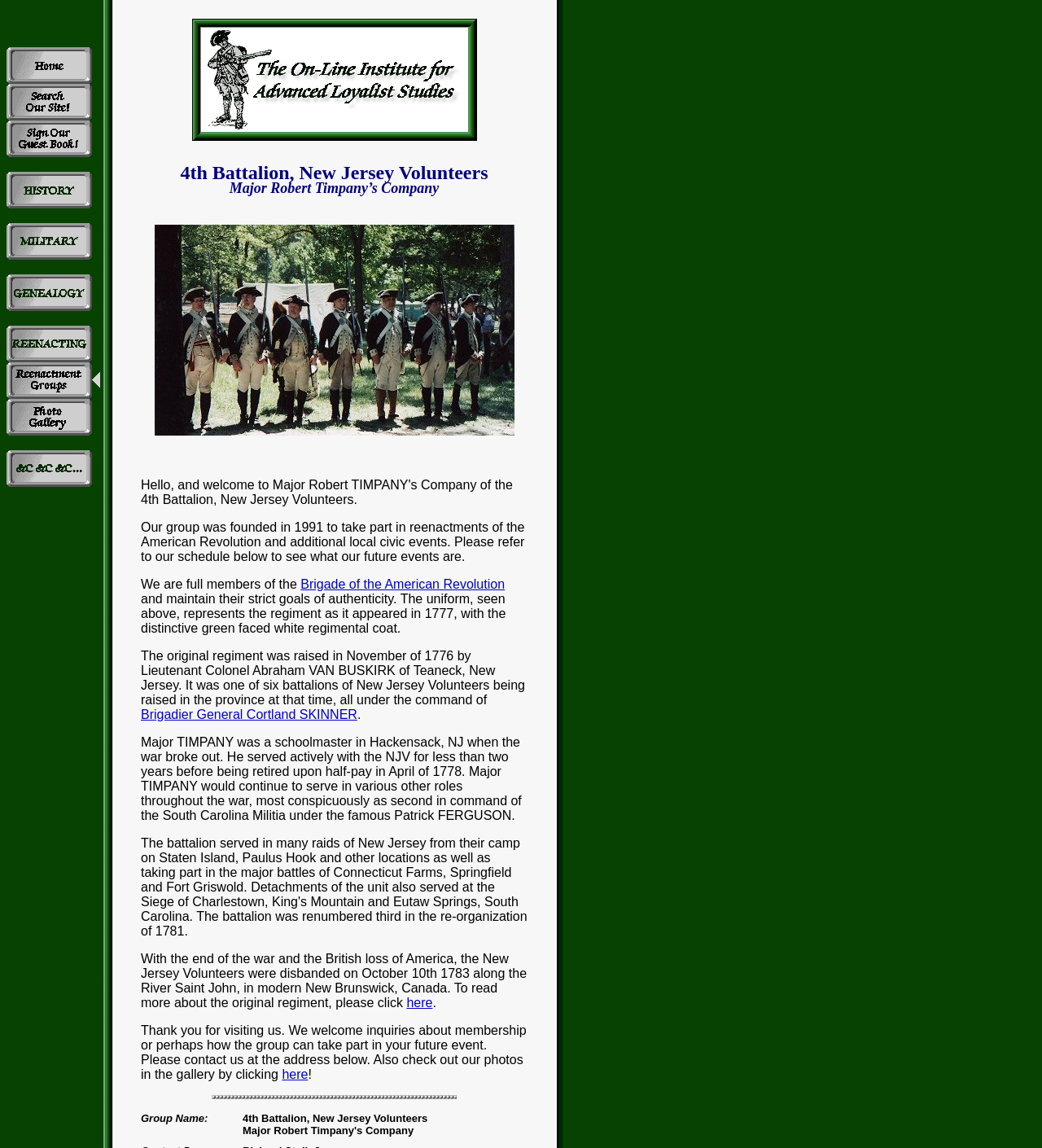Find the bounding box coordinates for the area that should be clicked to accomplish the instruction: "Visit the 'Re-enactment Groups' page".

[0.006, 0.338, 0.096, 0.35]